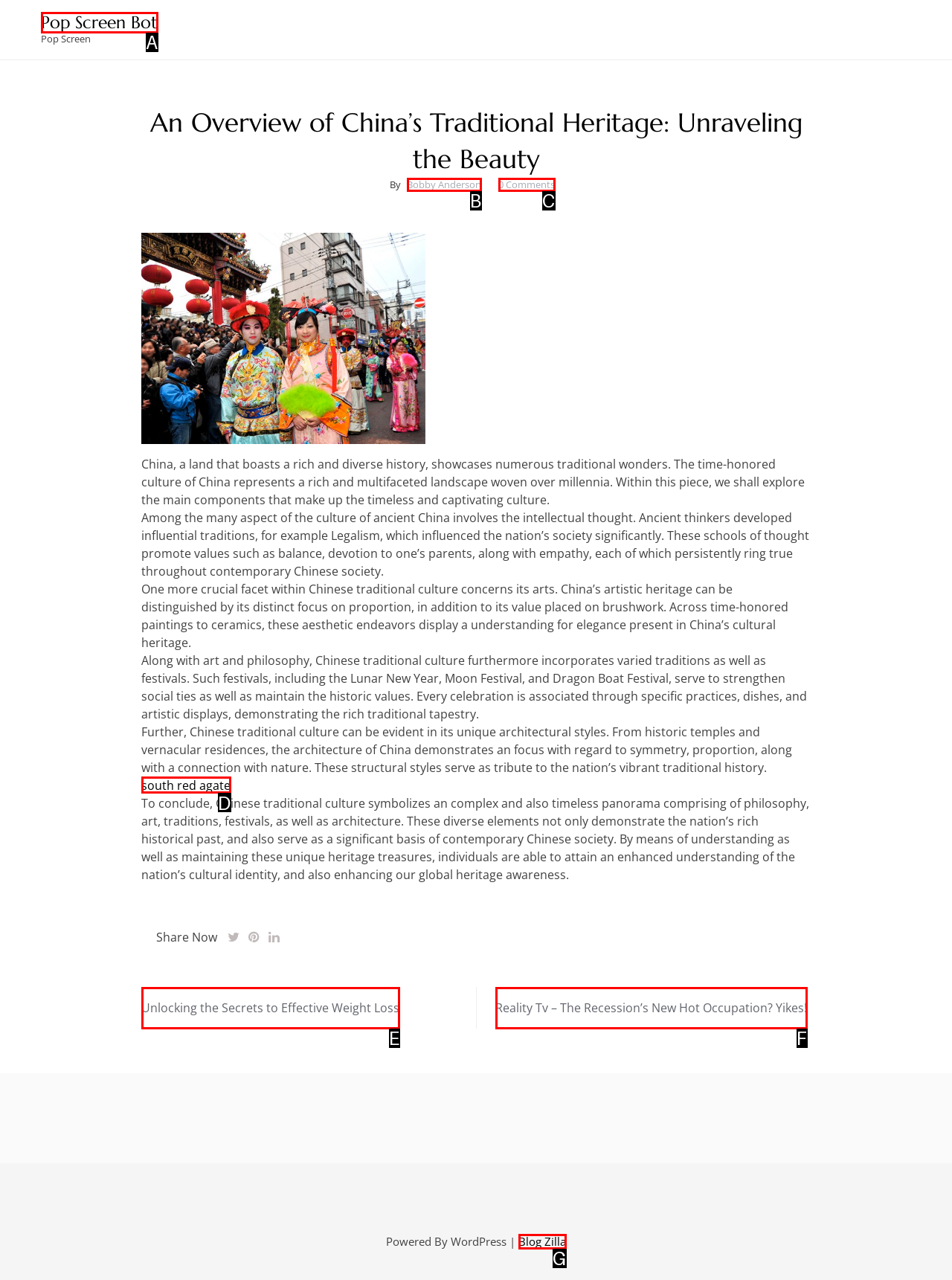Determine which HTML element best fits the description: Bobby Anderson
Answer directly with the letter of the matching option from the available choices.

B